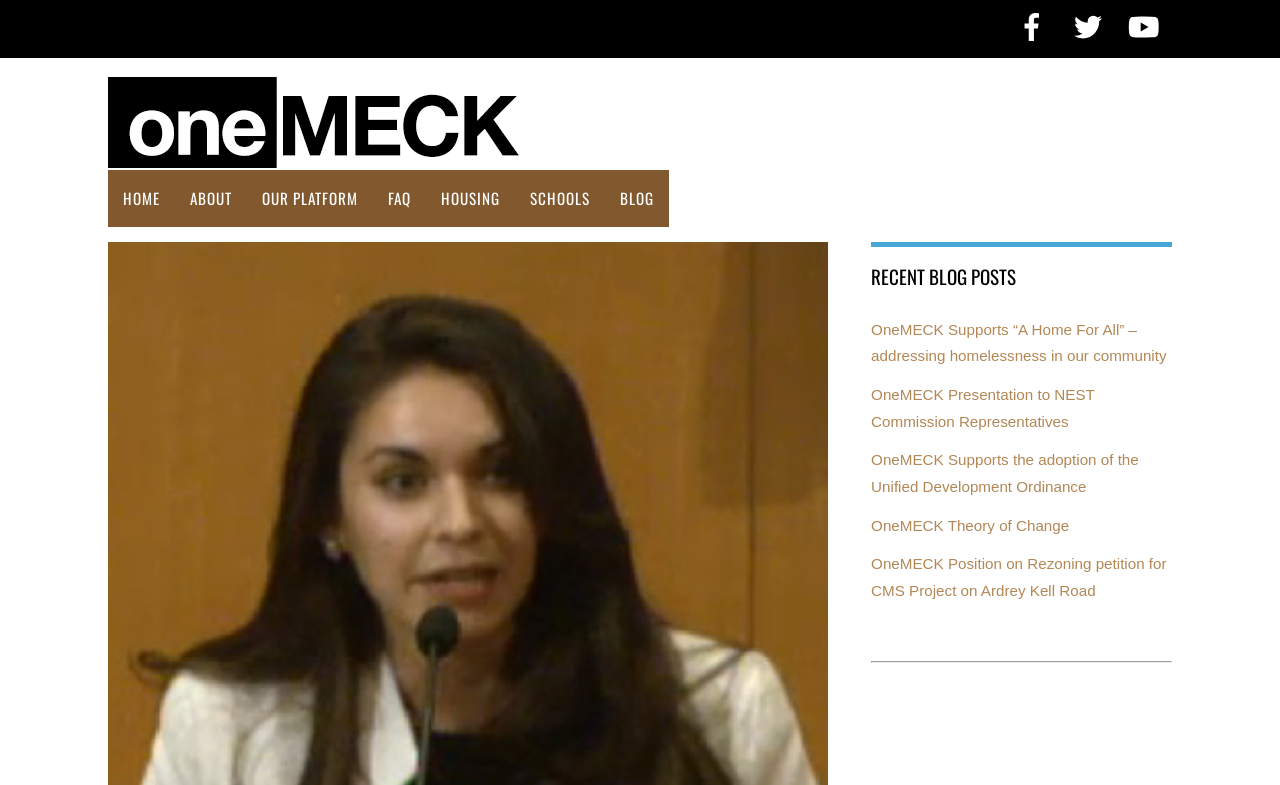Given the description "OUR PLATFORM", provide the bounding box coordinates of the corresponding UI element.

[0.193, 0.217, 0.291, 0.289]